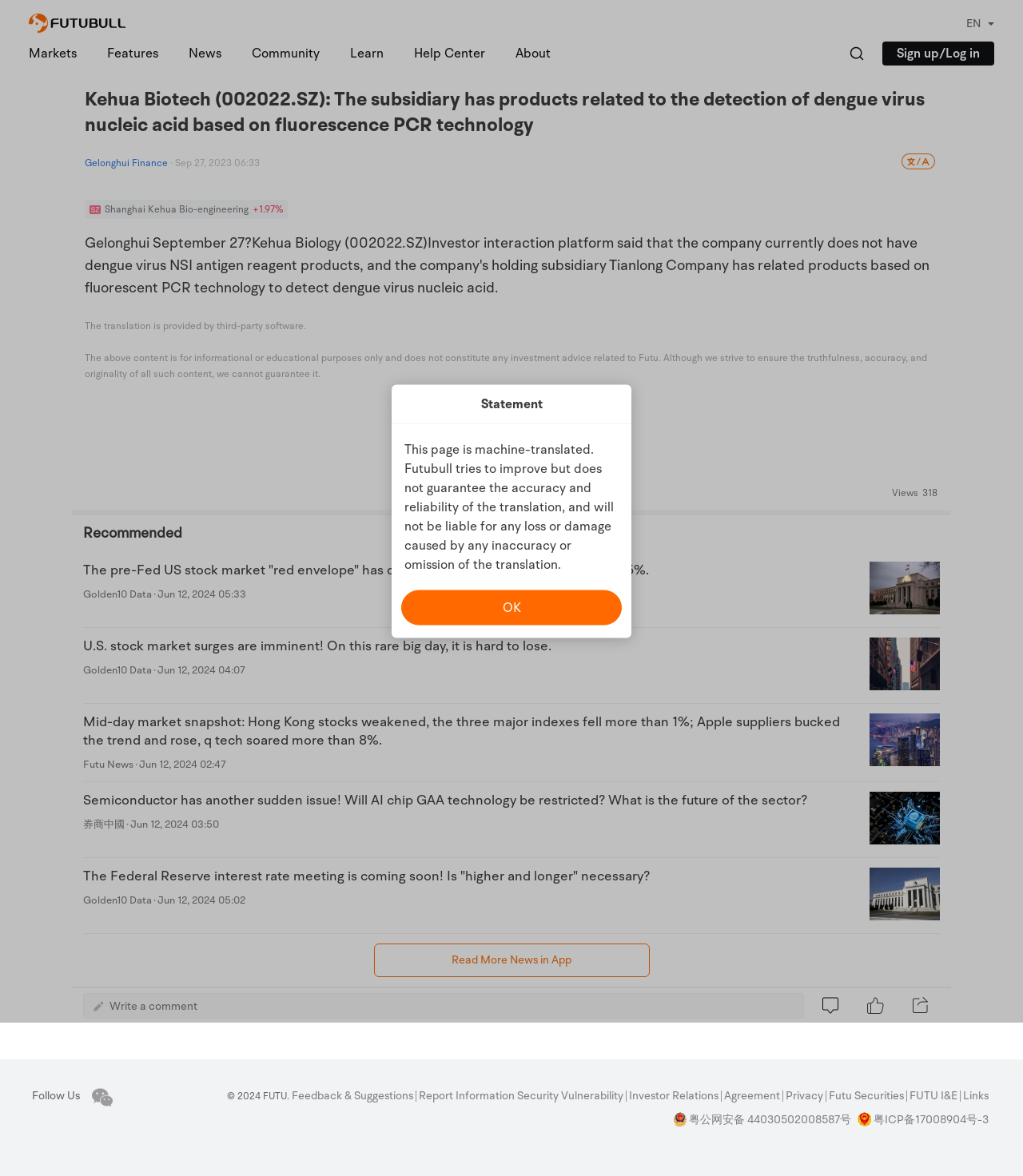Provide the bounding box coordinates of the HTML element described by the text: "Feedback & Suggestions".

[0.285, 0.928, 0.407, 0.937]